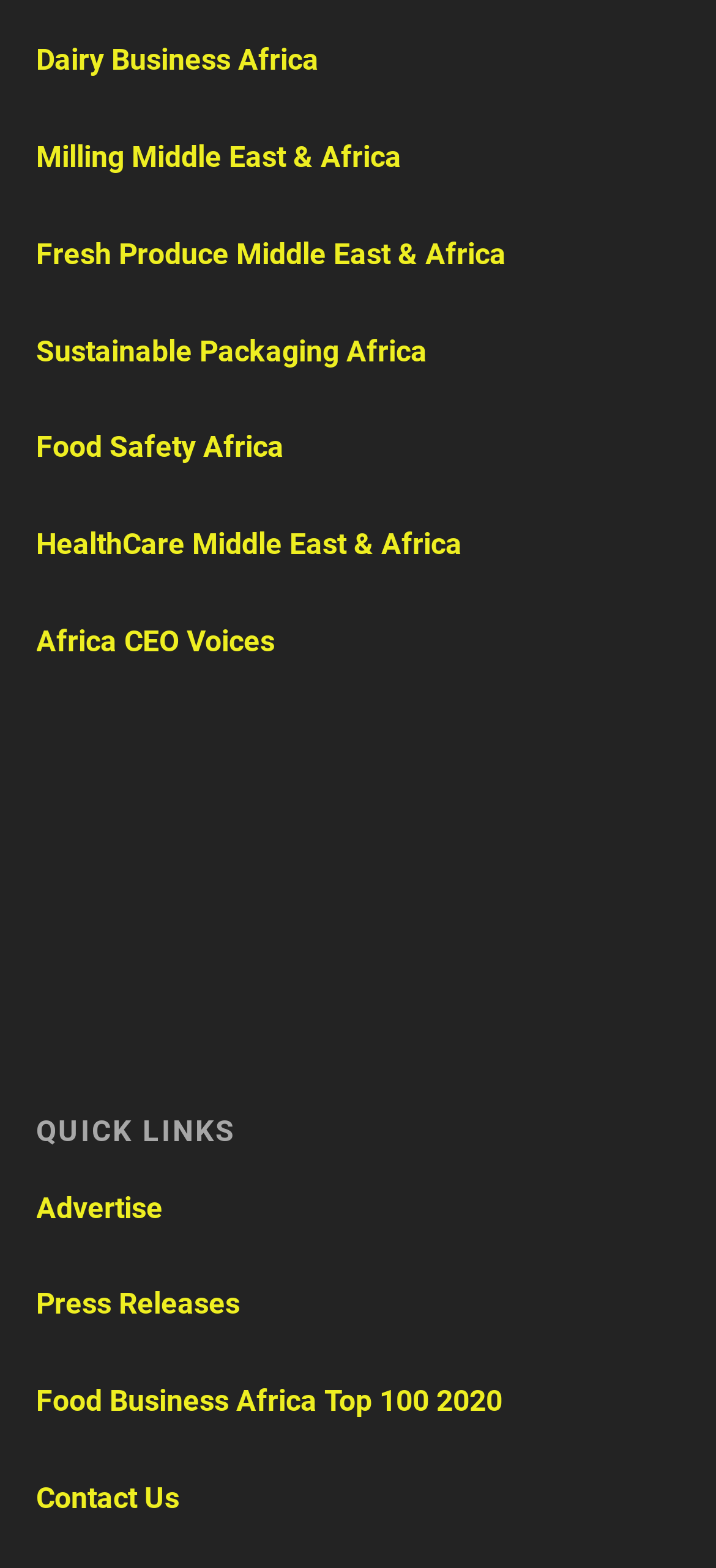Determine the bounding box coordinates for the clickable element to execute this instruction: "contact us". Provide the coordinates as four float numbers between 0 and 1, i.e., [left, top, right, bottom].

[0.05, 0.944, 0.25, 0.966]